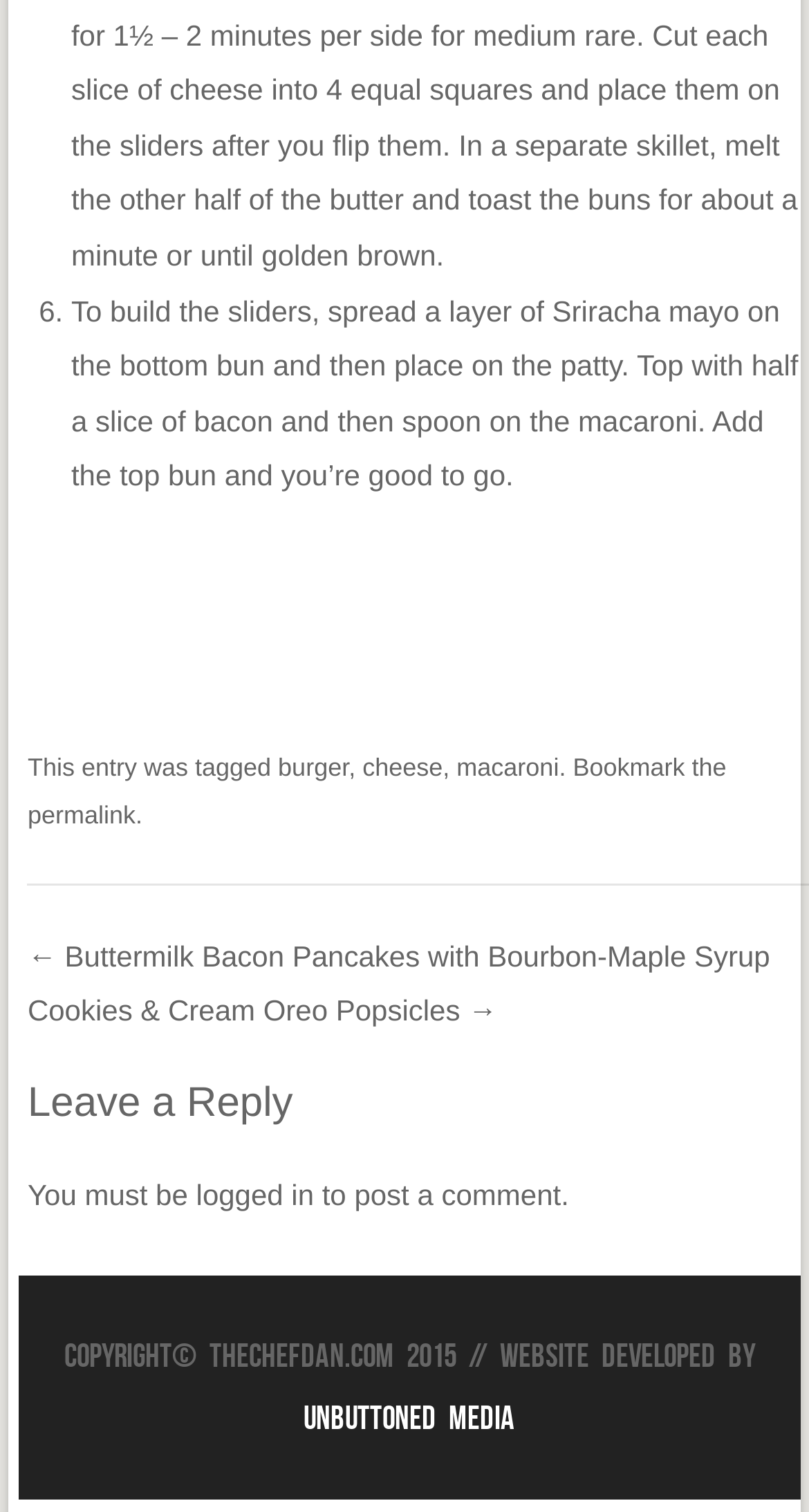Calculate the bounding box coordinates of the UI element given the description: "logged in".

[0.242, 0.779, 0.388, 0.801]